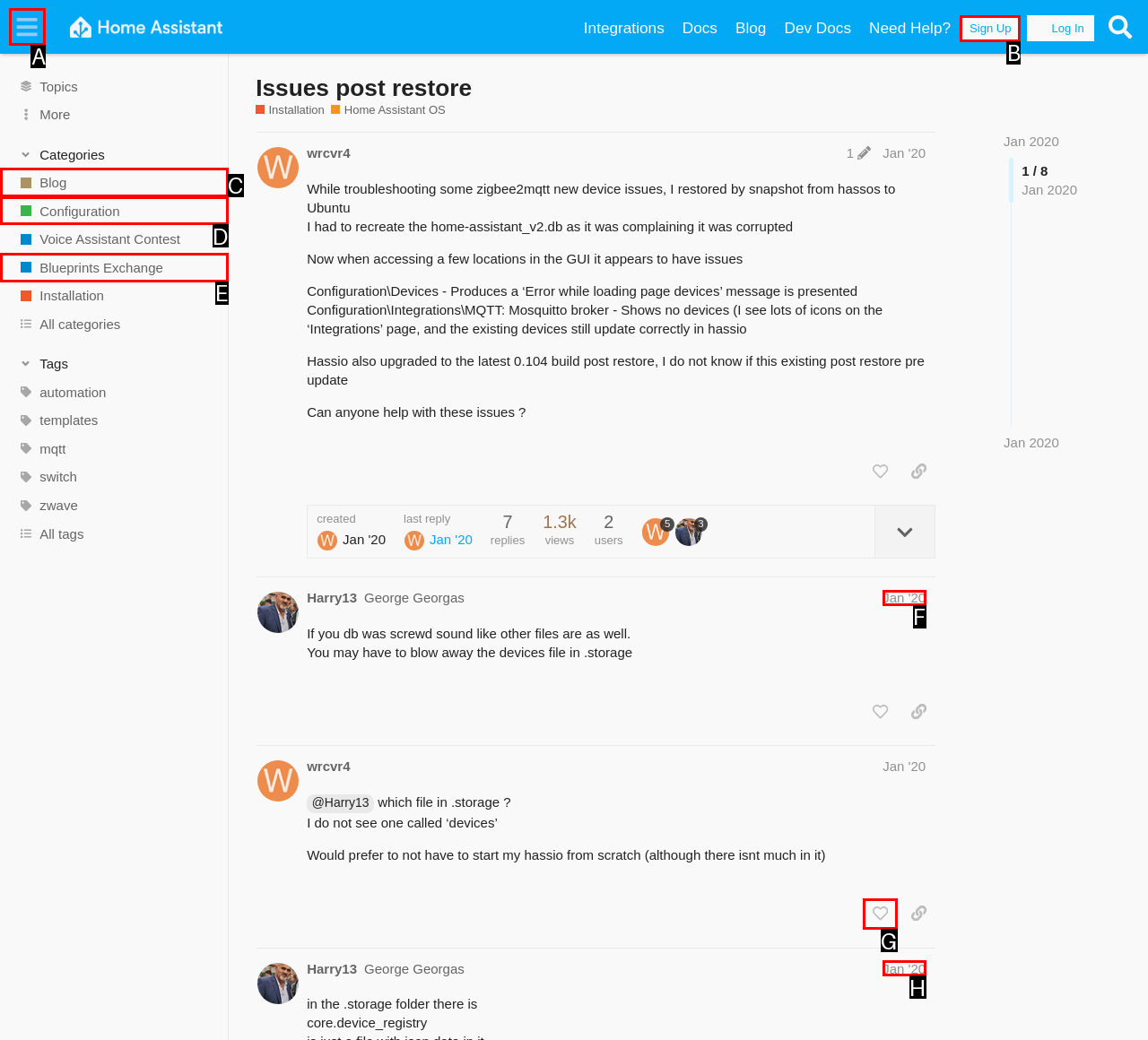From the given options, indicate the letter that corresponds to the action needed to complete this task: Watch the video about Sanchayita bhattacharjee Twitter News Live. Respond with only the letter.

None